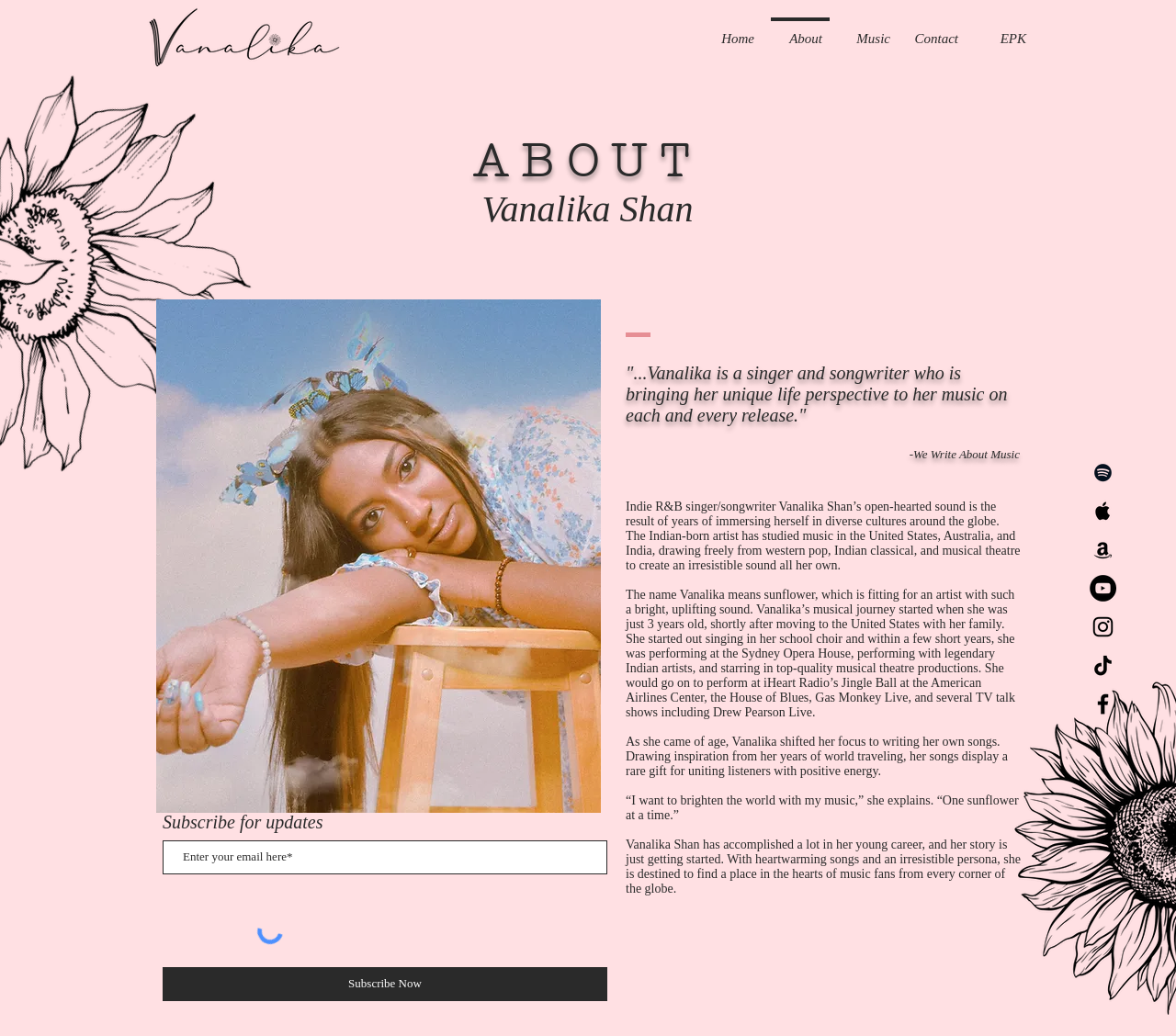Answer the following query with a single word or phrase:
What can users do with the email textbox?

Subscribe for updates